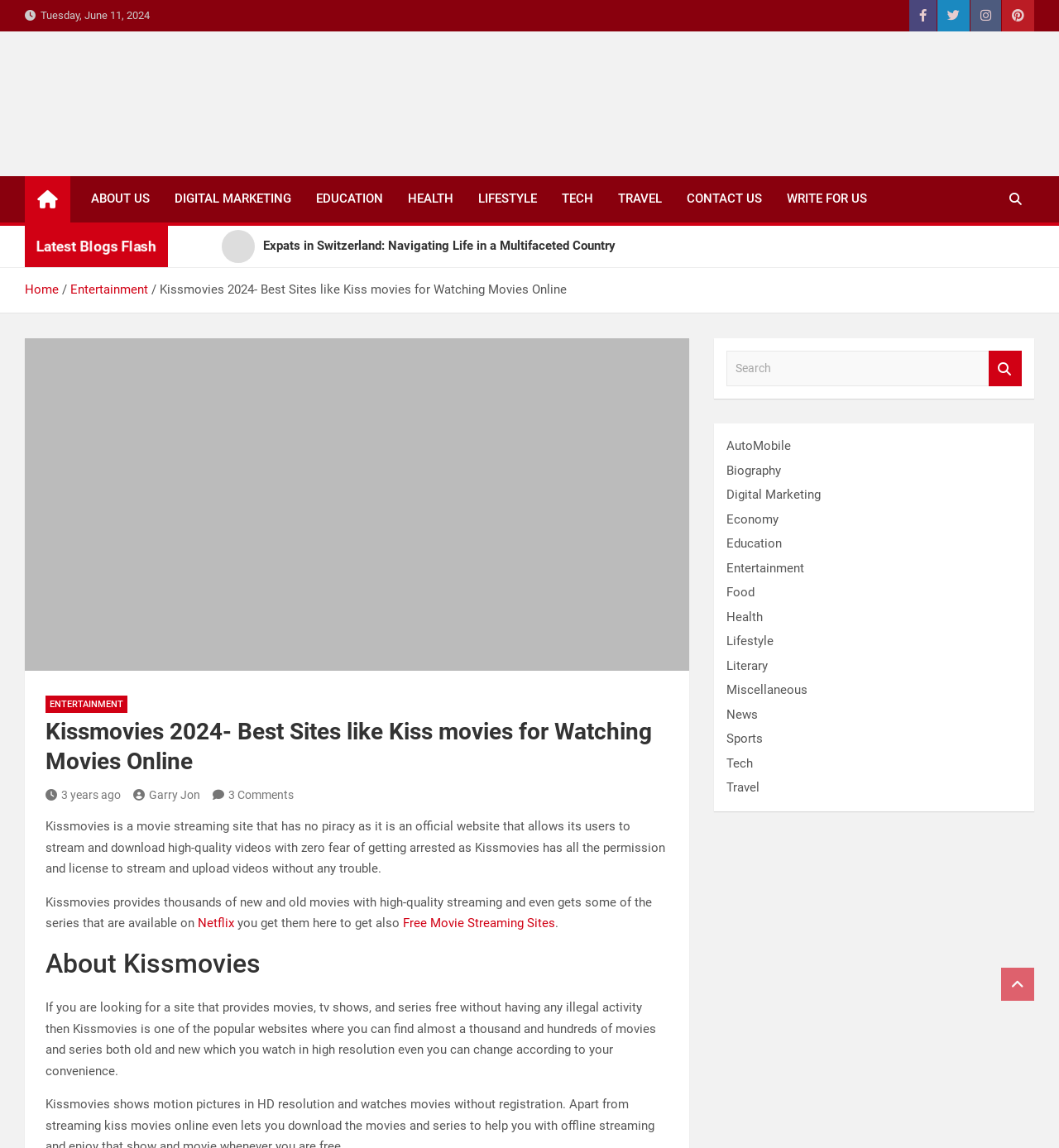Create a detailed summary of the webpage's content and design.

This webpage is about Kissmovies, a movie streaming site that provides high-quality videos without piracy concerns. At the top, there is a date display showing "Tuesday, June 11, 2024". Below that, there are four social media links represented by icons. On the top-left corner, there is a logo and a link to "Daily Tactics Guru" with an image and a heading. 

To the right of the logo, there are several links to different categories, including "ABOUT US", "DIGITAL MARKETING", "EDUCATION", and more. Below these links, there is a button with a search icon. 

The main content of the page is divided into sections. The first section has a heading "Kissmovies 2024- Best Sites like Kiss movies for Watching Movies Online" and a brief description of the website. Below that, there are links to recent blog posts, including "Expats in Switzerland: Navigating Life in a Multifaceted Country" and "The Change Management Process Explained". 

On the right side of the page, there is a navigation menu with links to "Home", "Entertainment", and more. Below that, there is a section with a heading "About Kissmovies" and a detailed description of the website's features and benefits. 

Further down the page, there is a search bar with a button and a list of categories, including "AutoMobile", "Biography", "Digital Marketing", and more. At the bottom of the page, there is a link to the website's social media page represented by an icon.